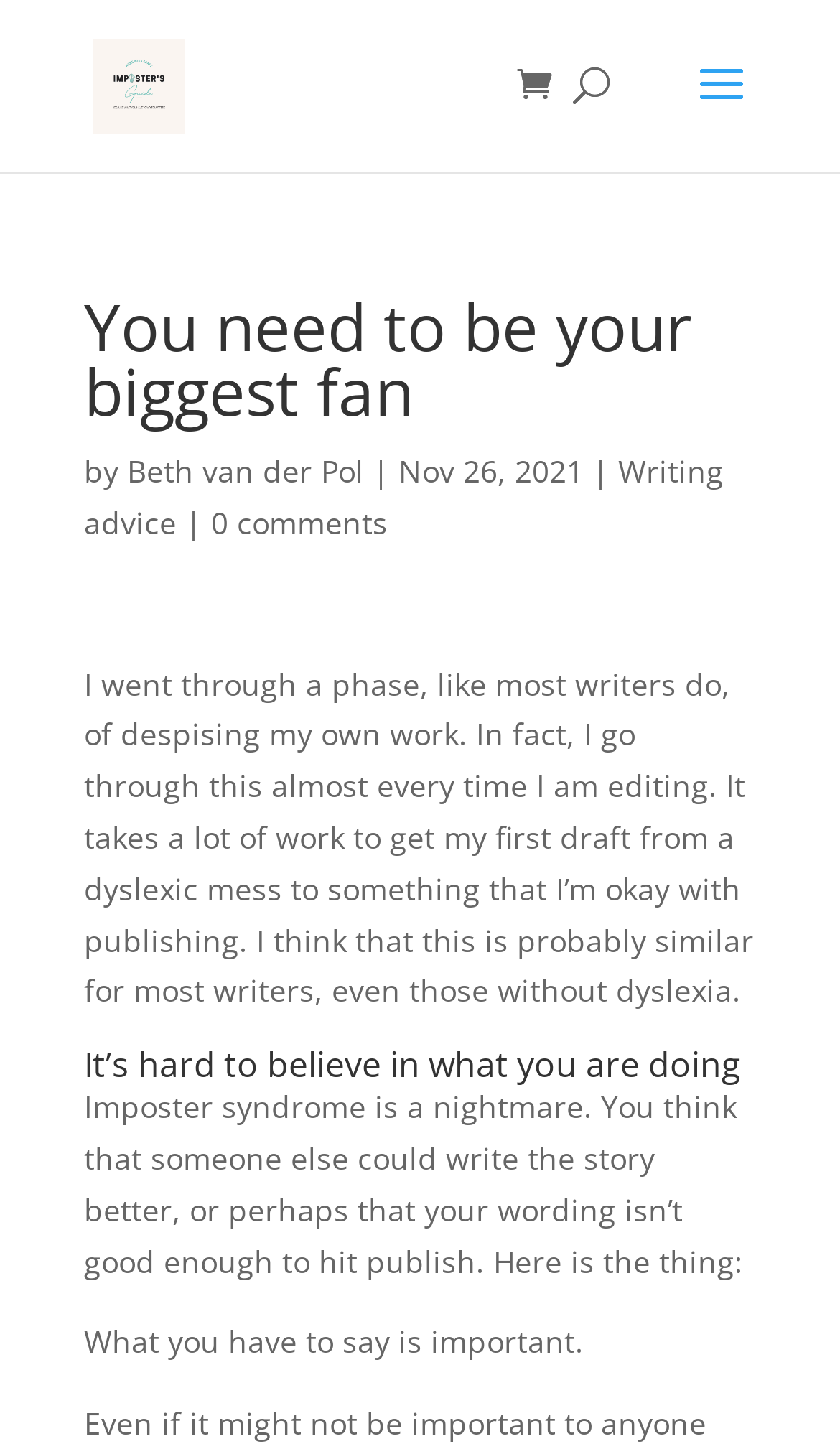What is the category of the article?
Based on the screenshot, answer the question with a single word or phrase.

Writing advice